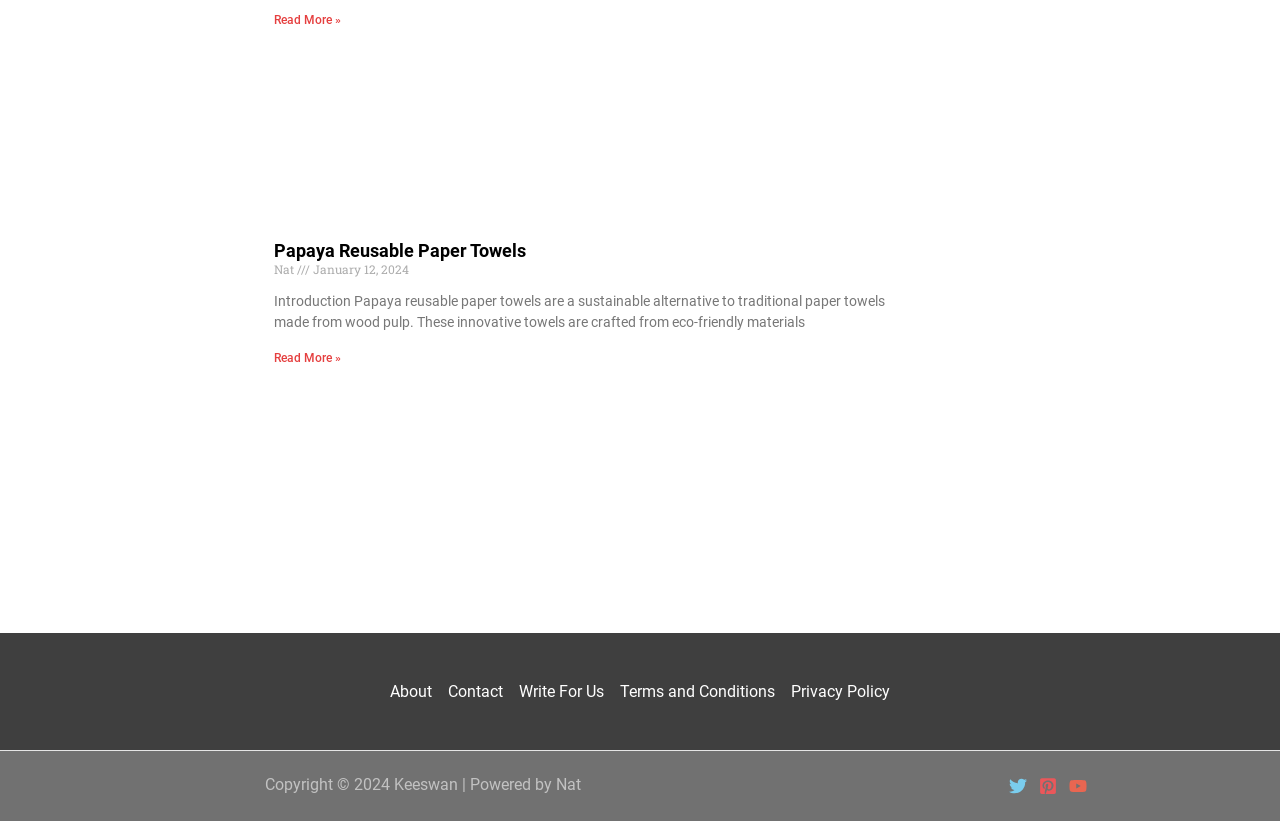Locate the UI element described as follows: "Read More »". Return the bounding box coordinates as four float numbers between 0 and 1 in the order [left, top, right, bottom].

[0.214, 0.427, 0.266, 0.444]